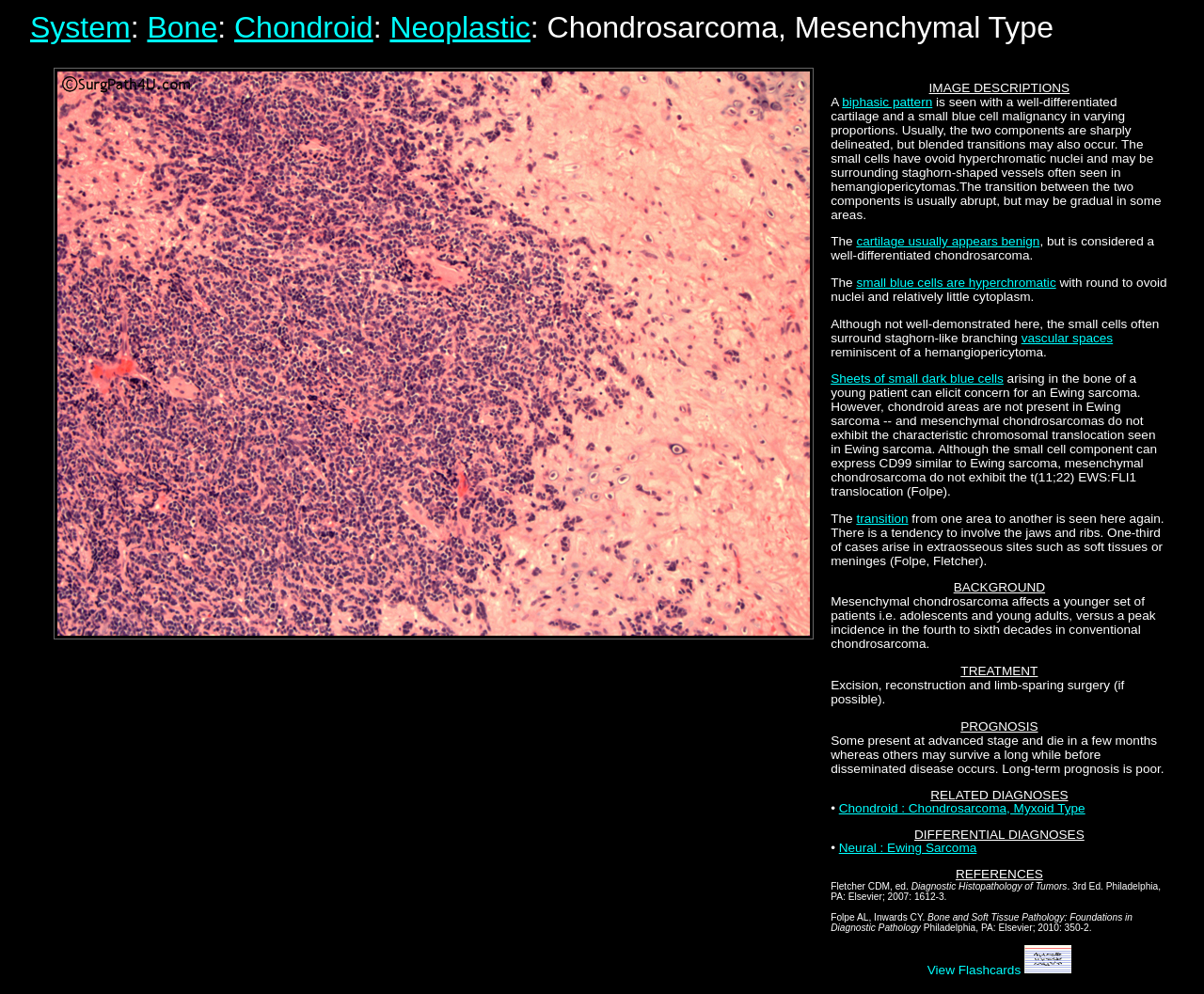Give a one-word or one-phrase response to the question:
What is the treatment for this tumor?

Excision and reconstruction